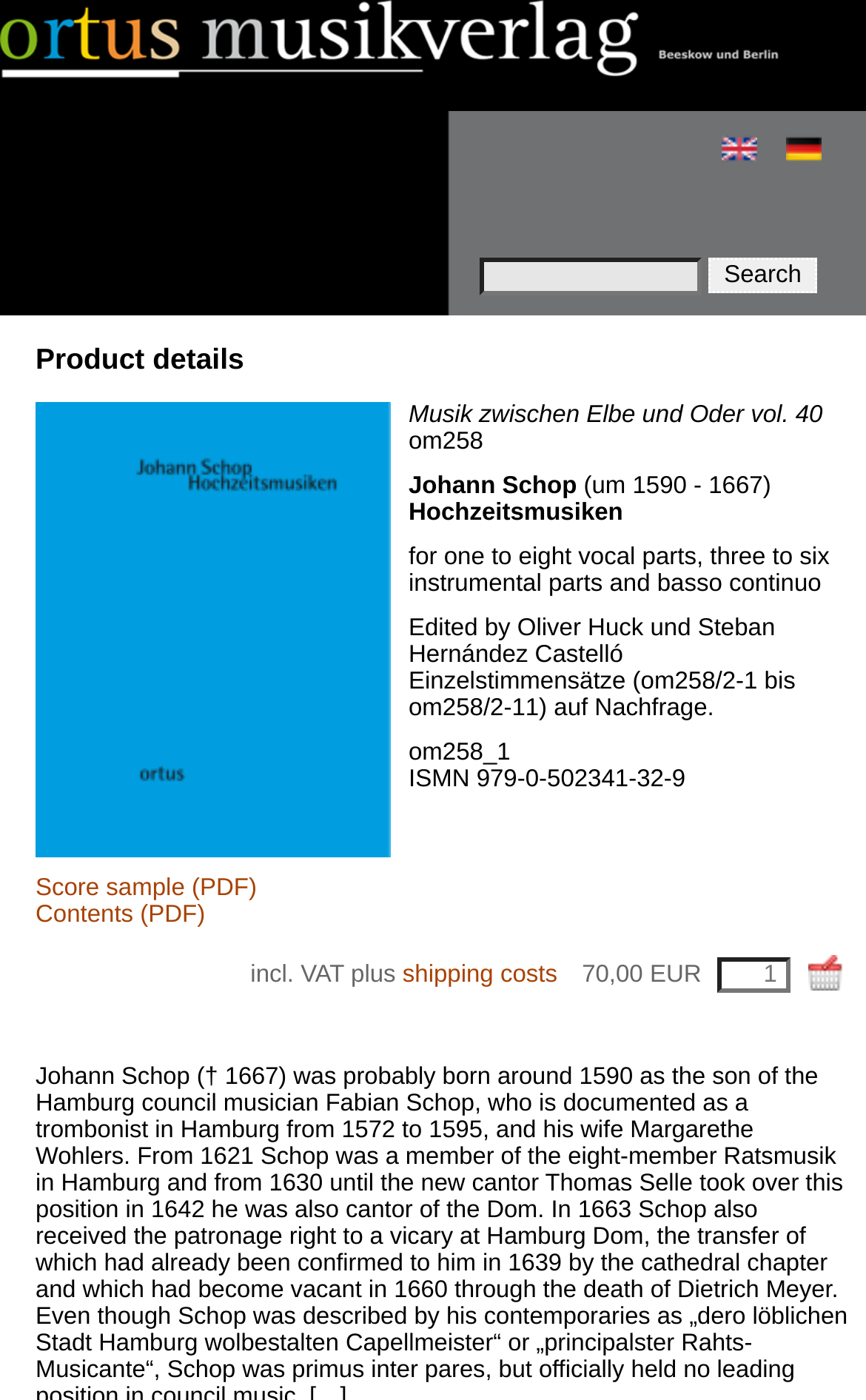Respond with a single word or short phrase to the following question: 
How many vocal parts are required for the composition?

one to eight